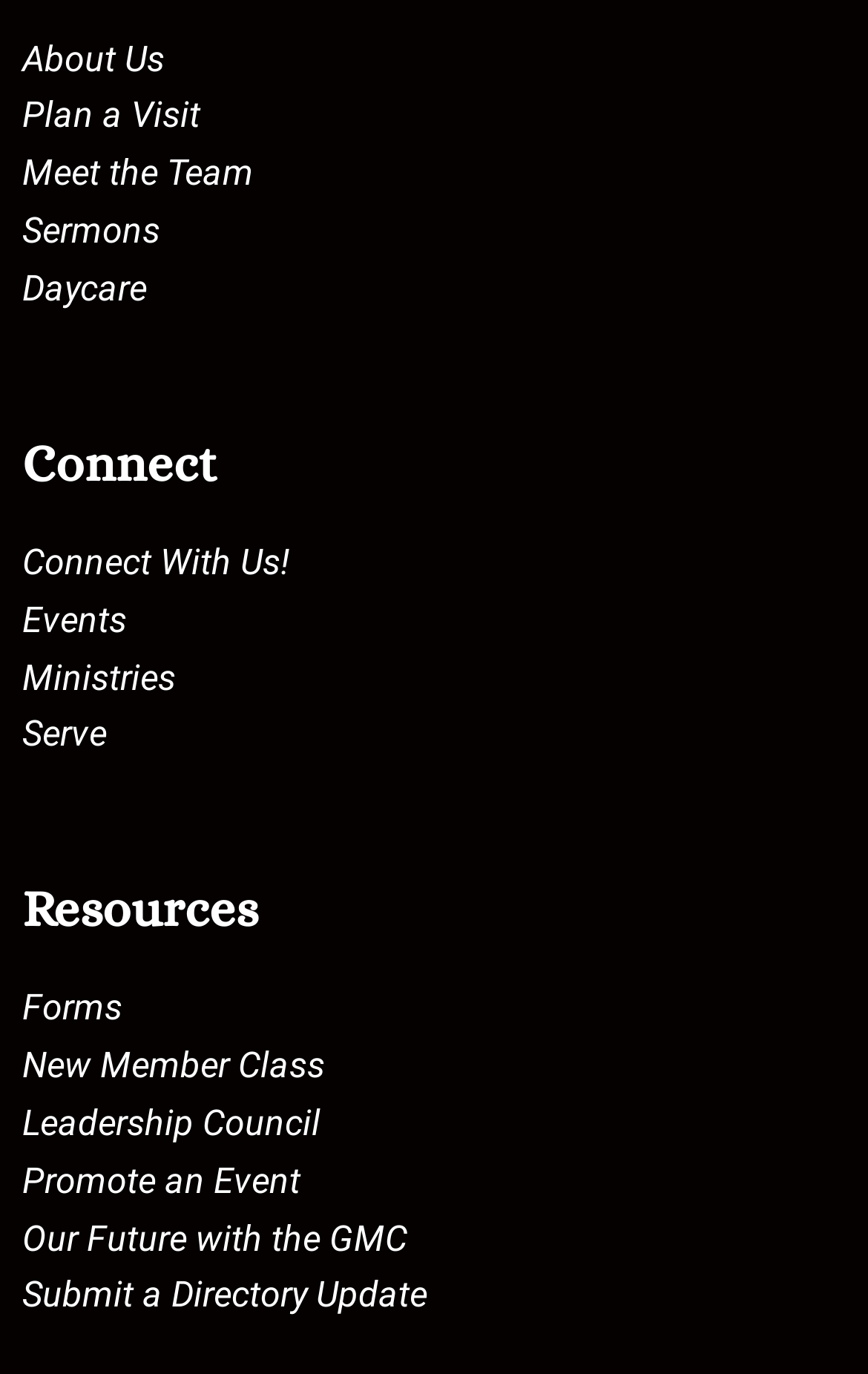How many links are under the 'Connect' heading? Based on the screenshot, please respond with a single word or phrase.

4